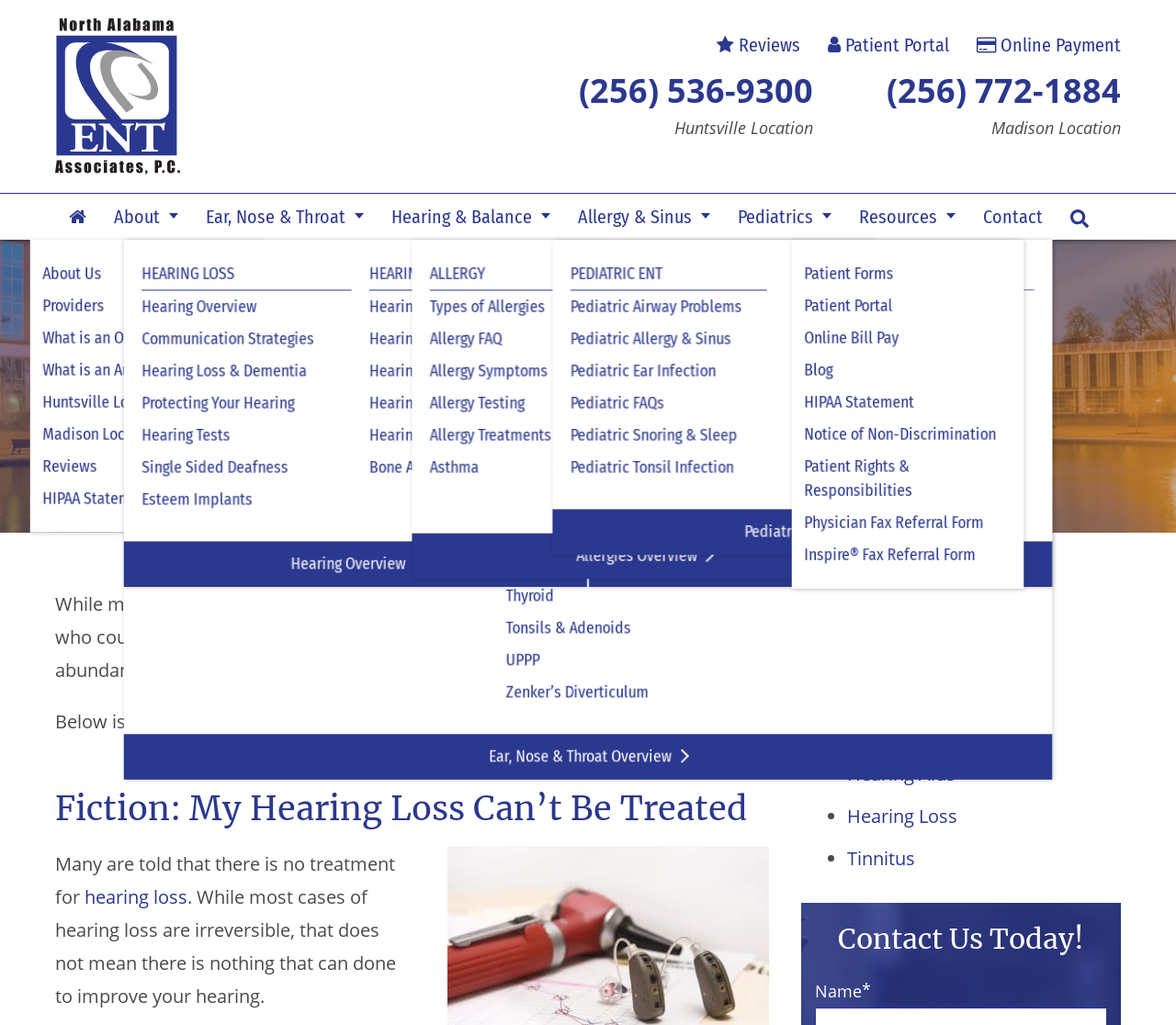Identify the bounding box for the UI element described as: "Ear, Nose & Throat". Ensure the coordinates are four float numbers between 0 and 1, formatted as [left, top, right, bottom].

[0.163, 0.189, 0.321, 0.234]